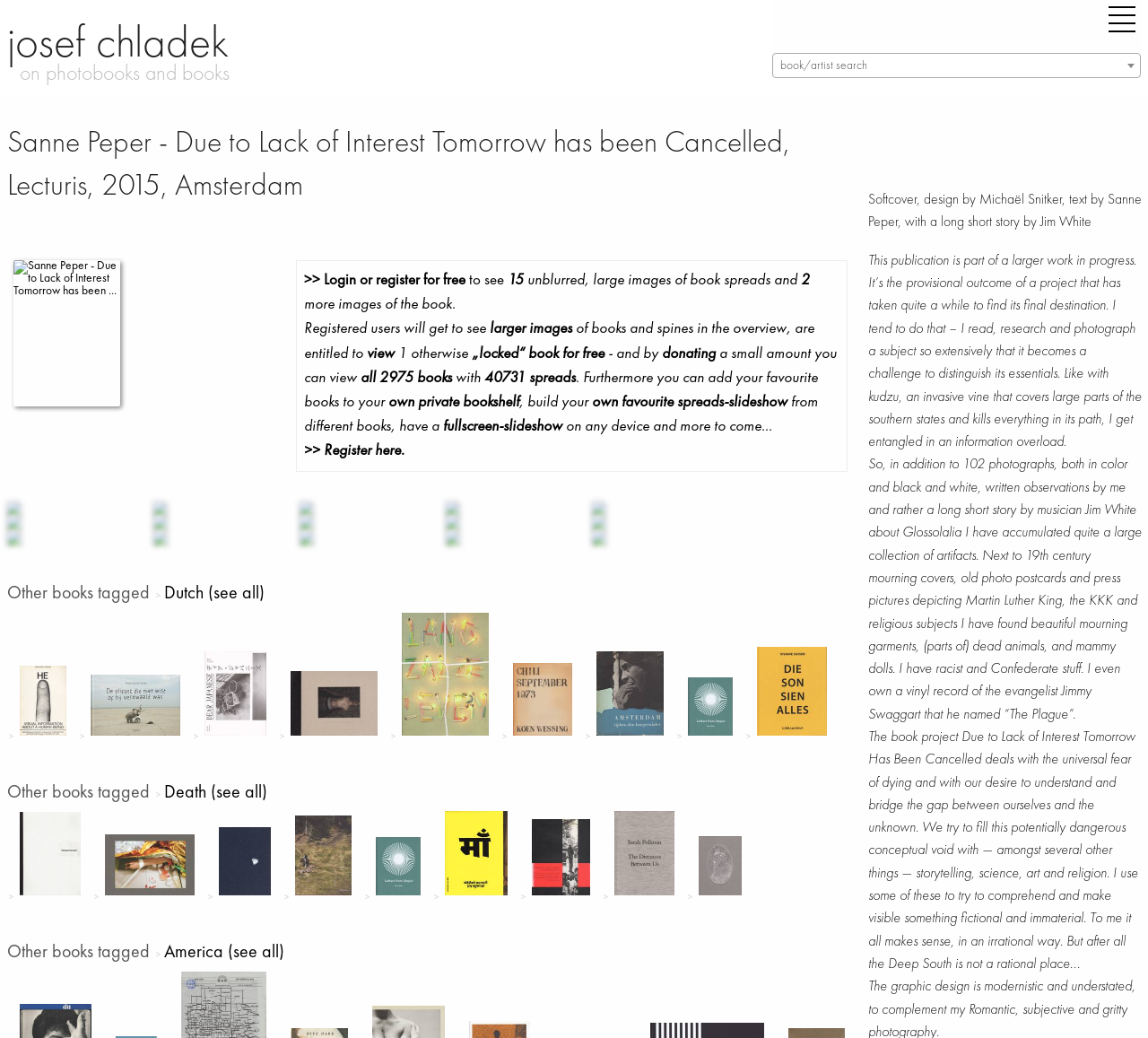What is the author of the long short story in the book?
Based on the screenshot, provide a one-word or short-phrase response.

Jim White